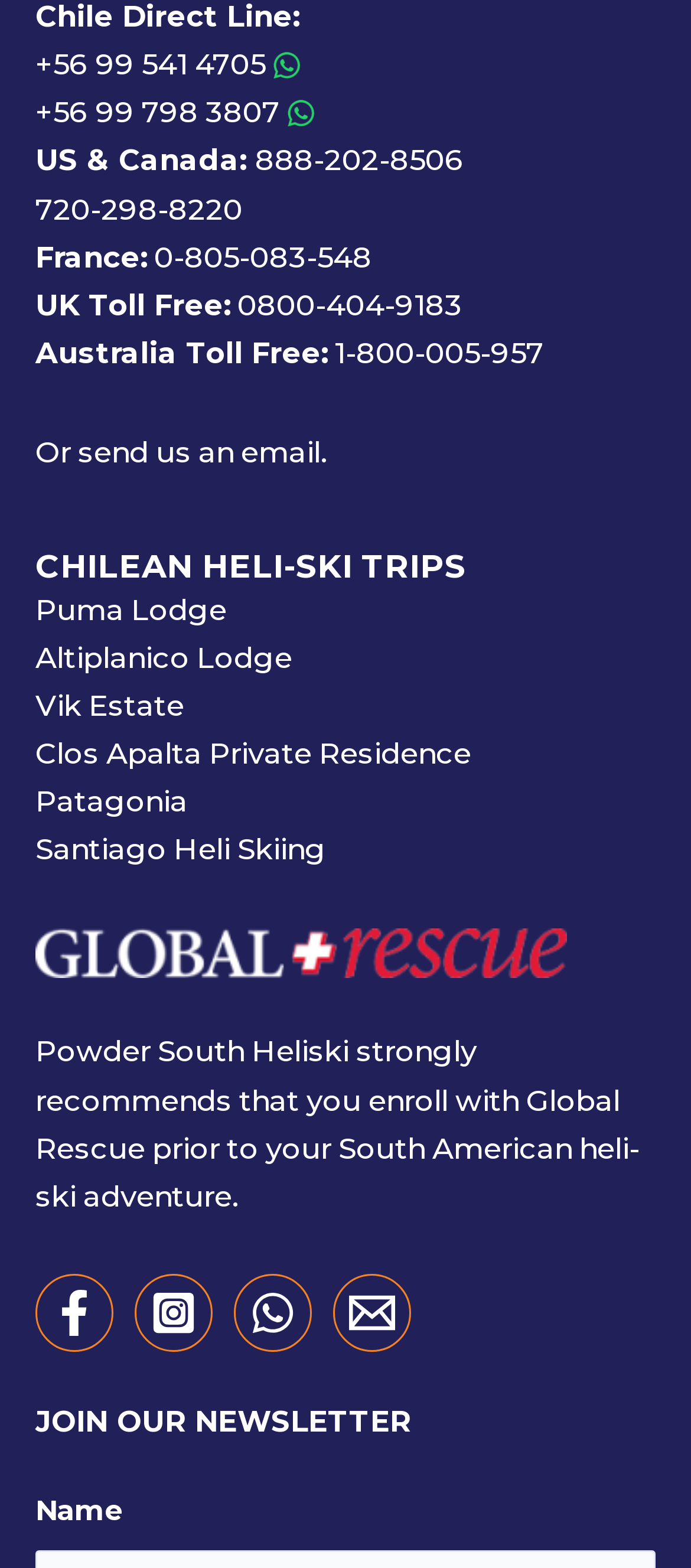Could you indicate the bounding box coordinates of the region to click in order to complete this instruction: "Call Chilean heli-ski trips phone number".

[0.051, 0.03, 0.385, 0.052]